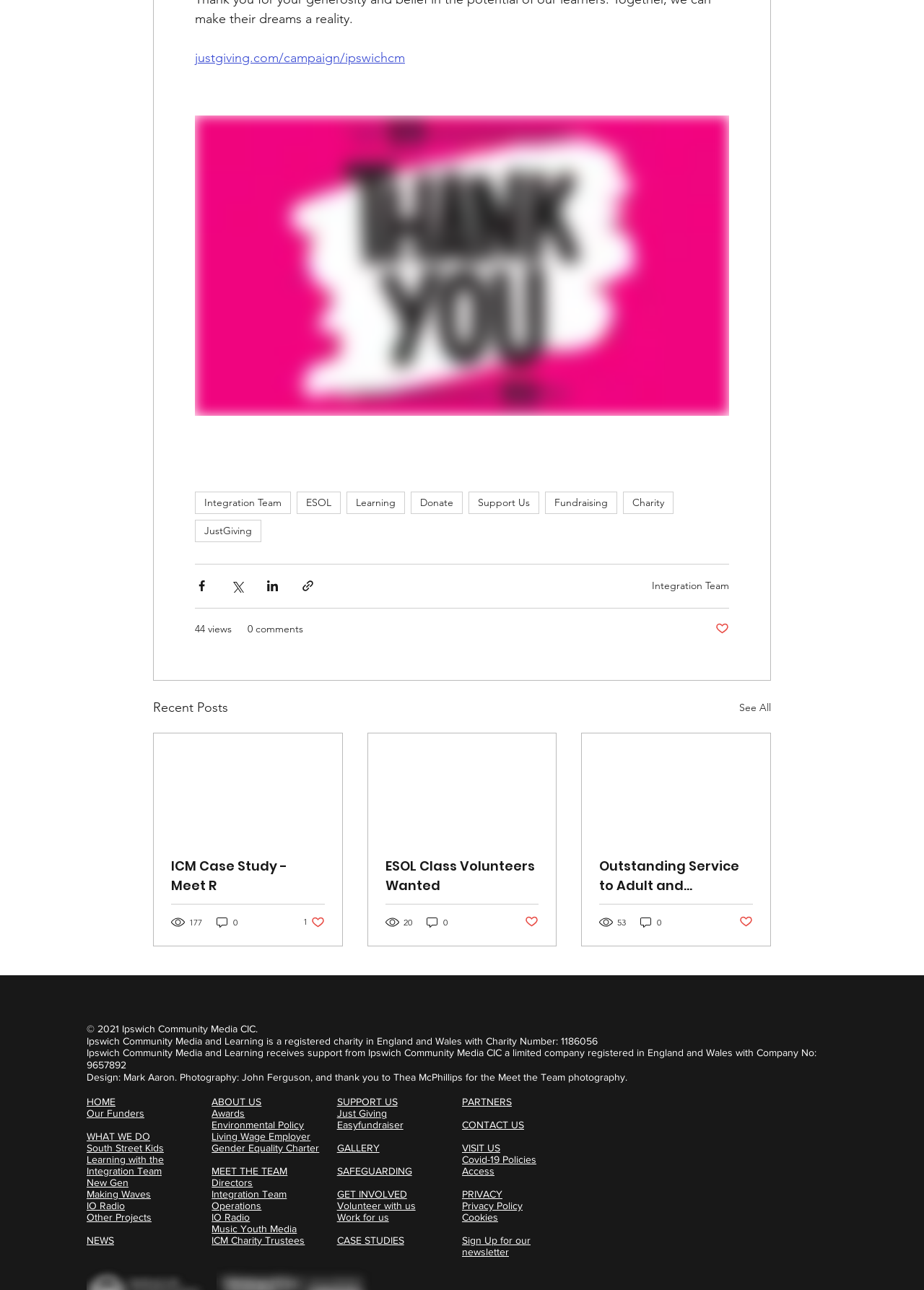Using the webpage screenshot, locate the HTML element that fits the following description and provide its bounding box: "Learning with the Integration Team".

[0.094, 0.894, 0.177, 0.912]